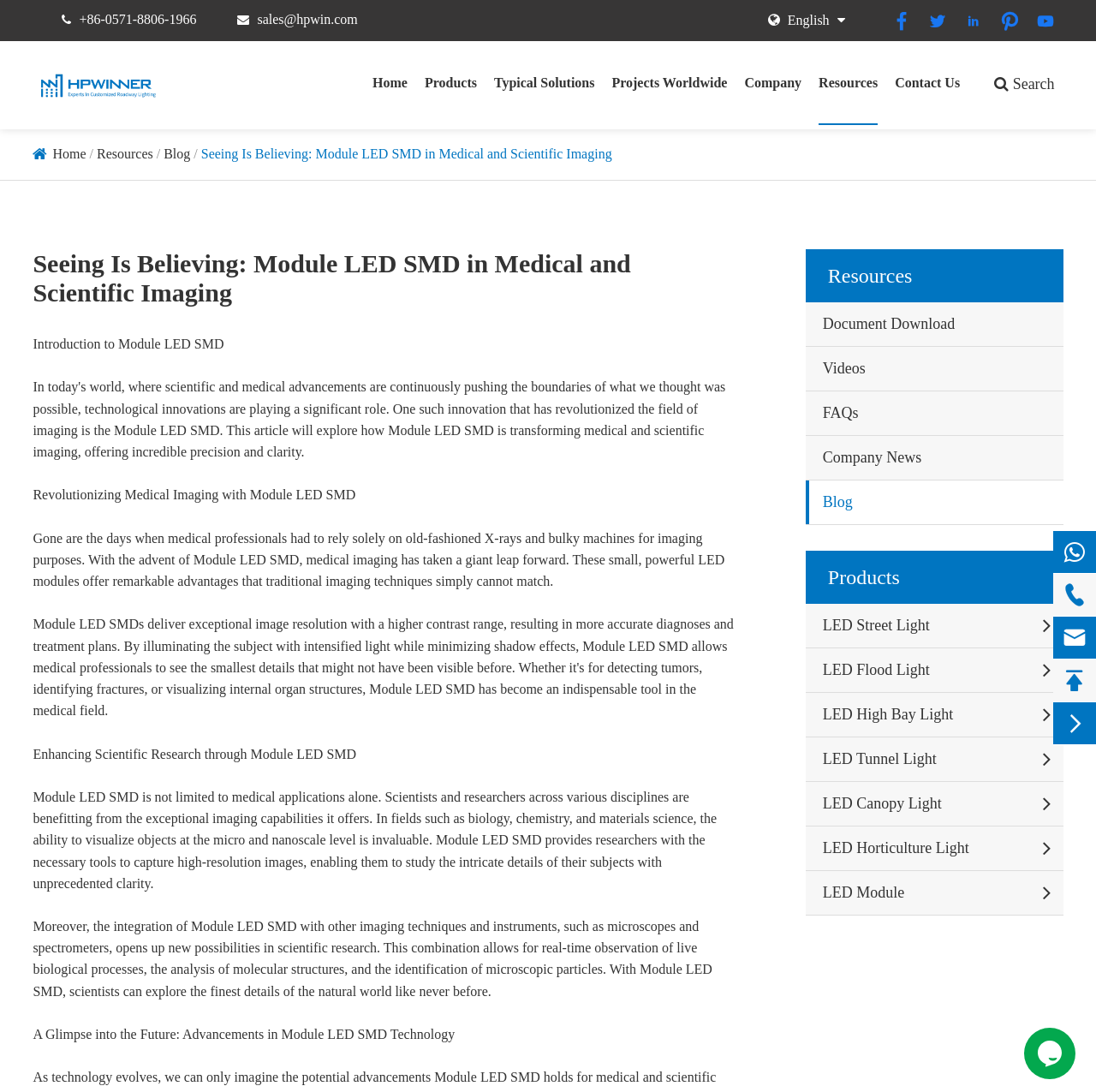What is the contact phone number?
Answer the question with a thorough and detailed explanation.

I found the contact phone number by looking at the top-right corner of the webpage, where it is displayed as a link.